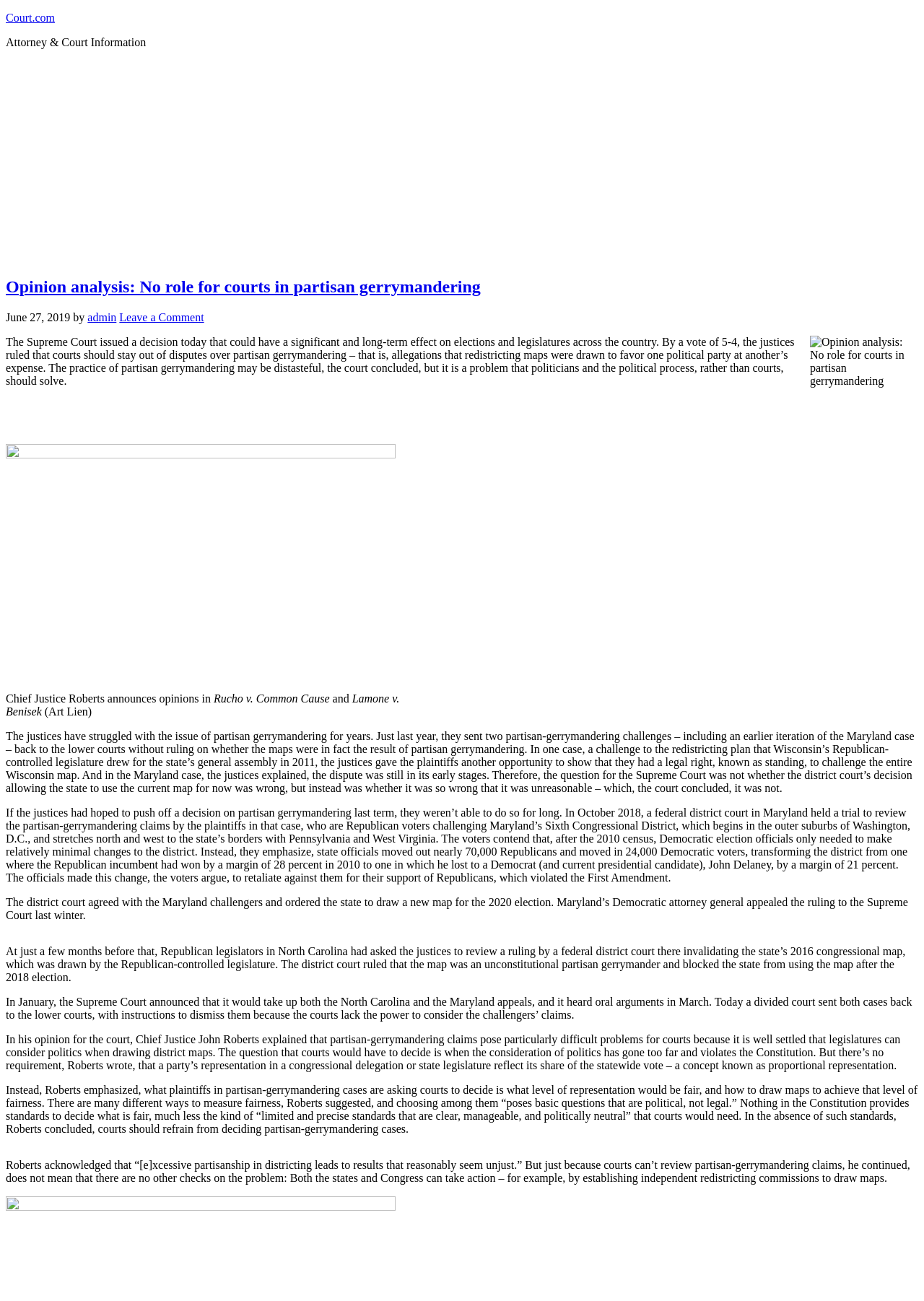What is the date of the Supreme Court decision?
Give a detailed explanation using the information visible in the image.

The date of the Supreme Court decision can be found in the text 'June 27, 2019' which is located below the heading 'Opinion analysis: No role for courts in partisan gerrymandering'.